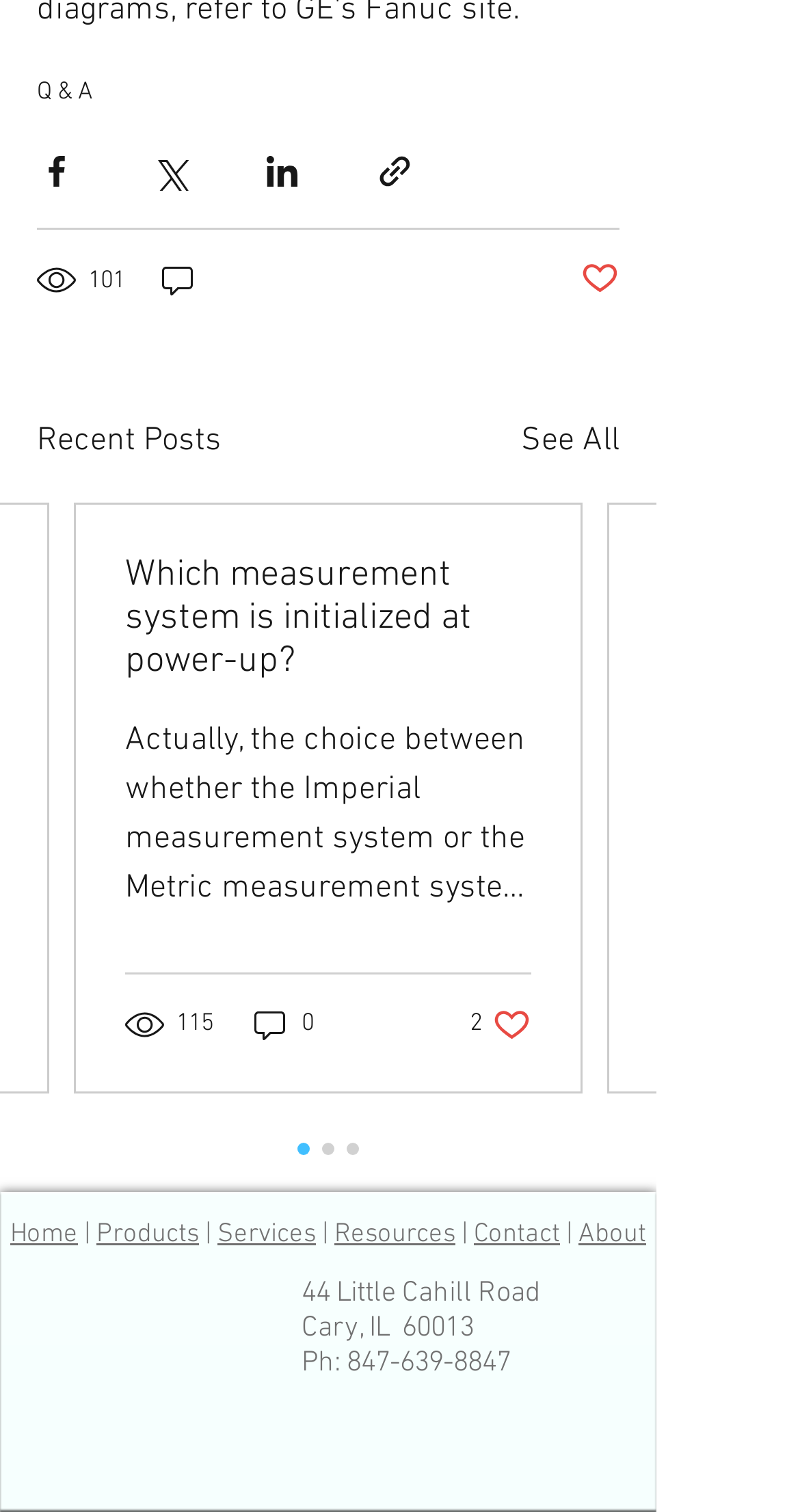Analyze the image and provide a detailed answer to the question: How many comments does the first post have?

I found the first post by looking at the article element with the ID 474. Within this element, I found a link element with the text '0 comments', which indicates the number of comments for this post.